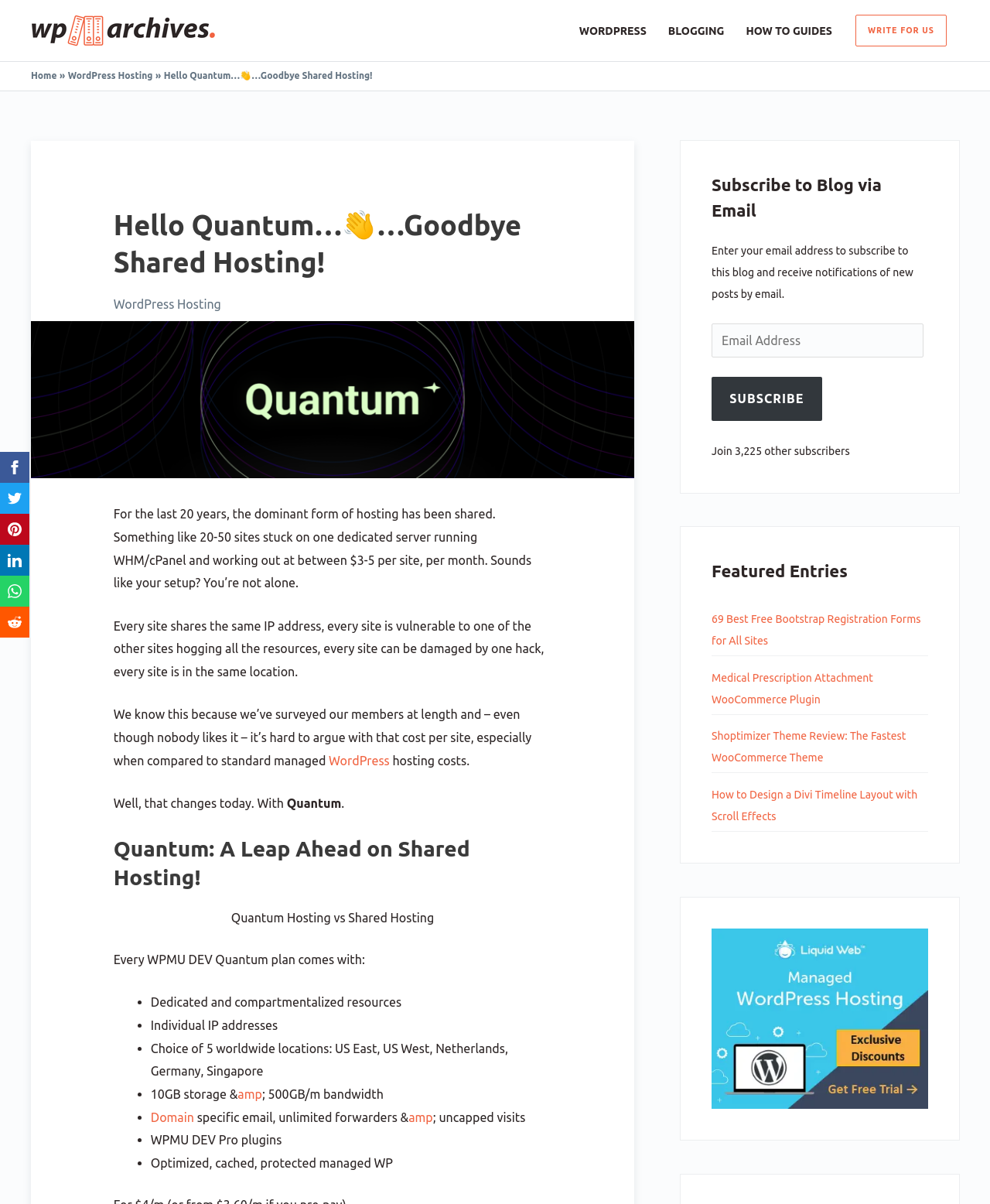Determine the bounding box coordinates for the area you should click to complete the following instruction: "Click on the 'WRITE FOR US' link".

[0.864, 0.012, 0.956, 0.039]